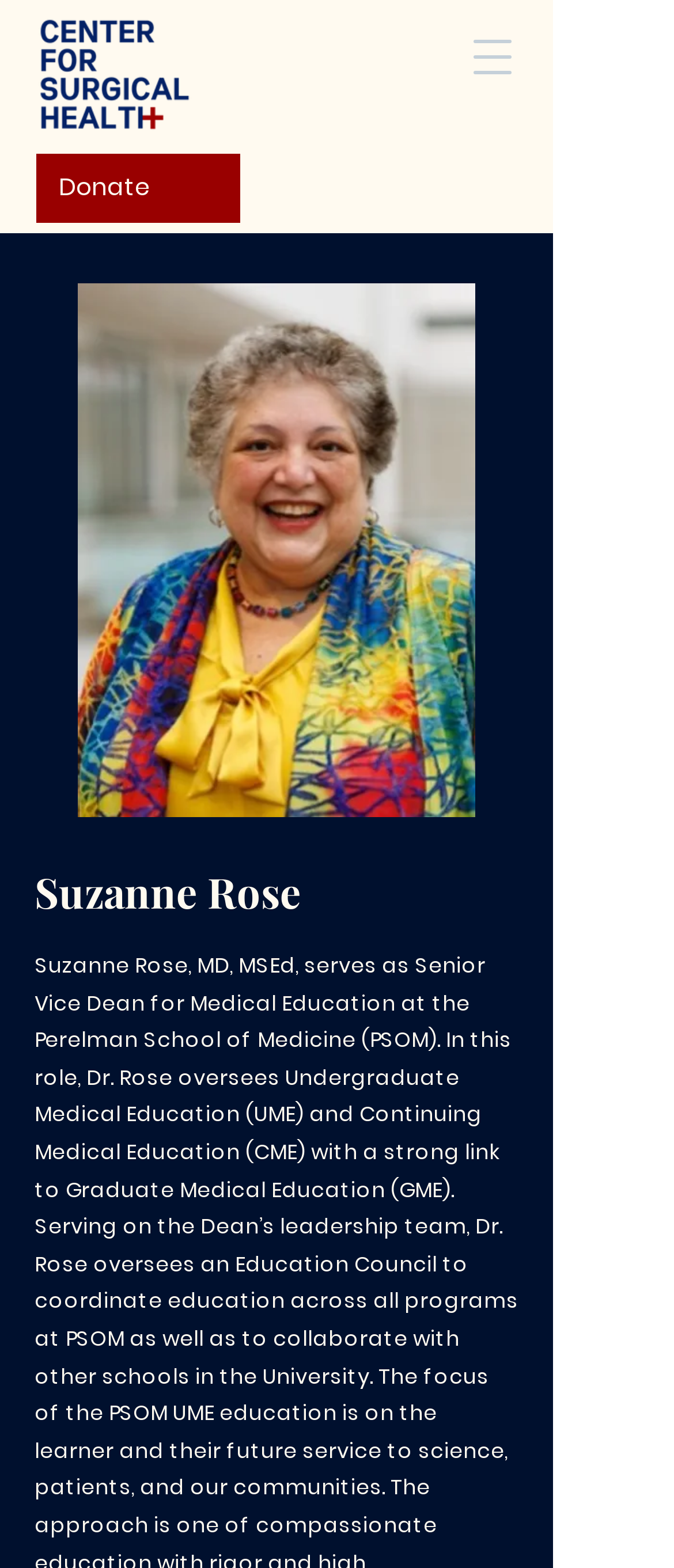Given the content of the image, can you provide a detailed answer to the question?
What is the link below the logo?

The link with the bounding box coordinates [0.051, 0.097, 0.359, 0.143] has the text 'Donate', which suggests that the link below the logo is for donation purposes.